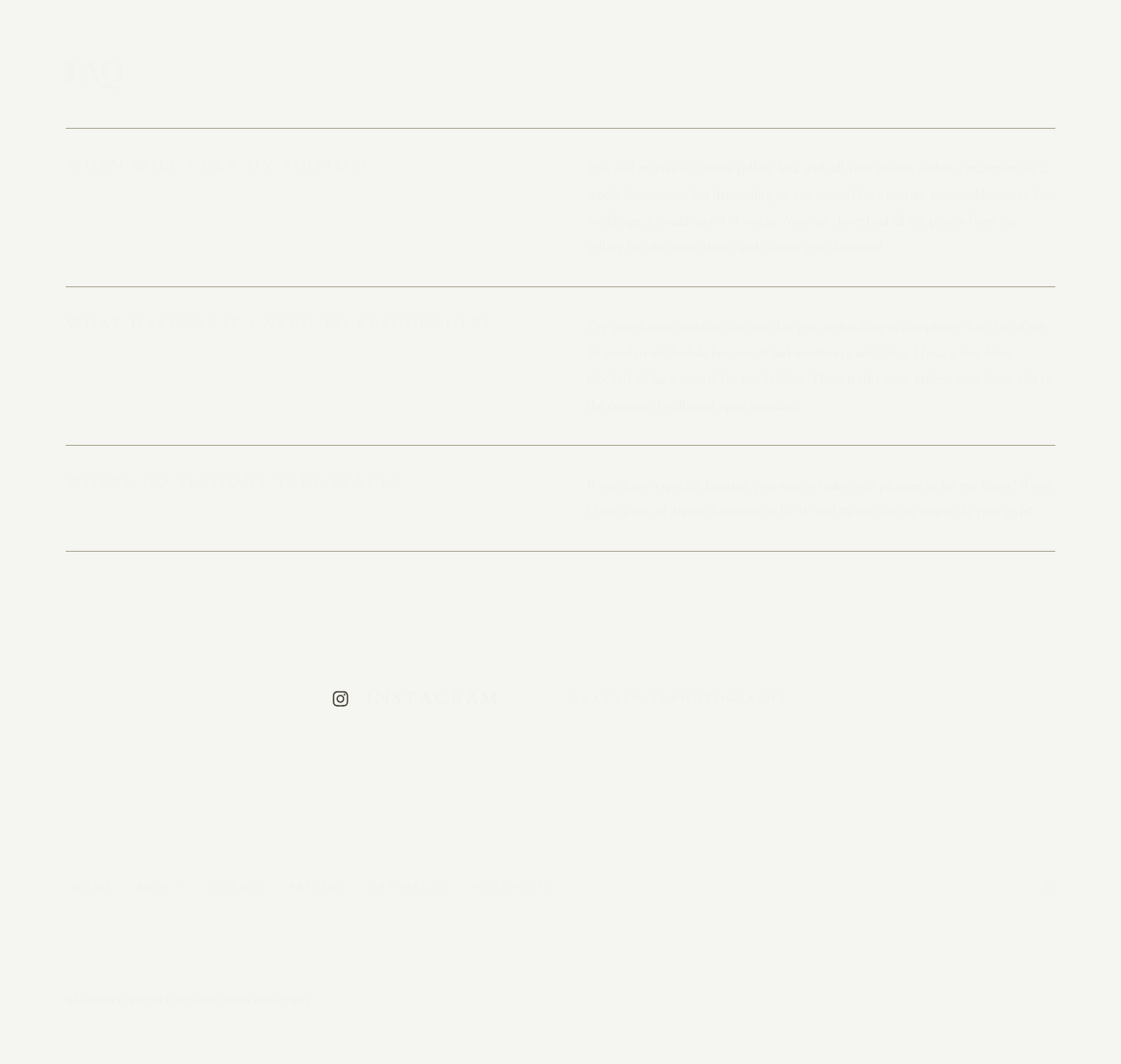Respond to the question with just a single word or phrase: 
Can I choose my own location for a photo session?

Yes